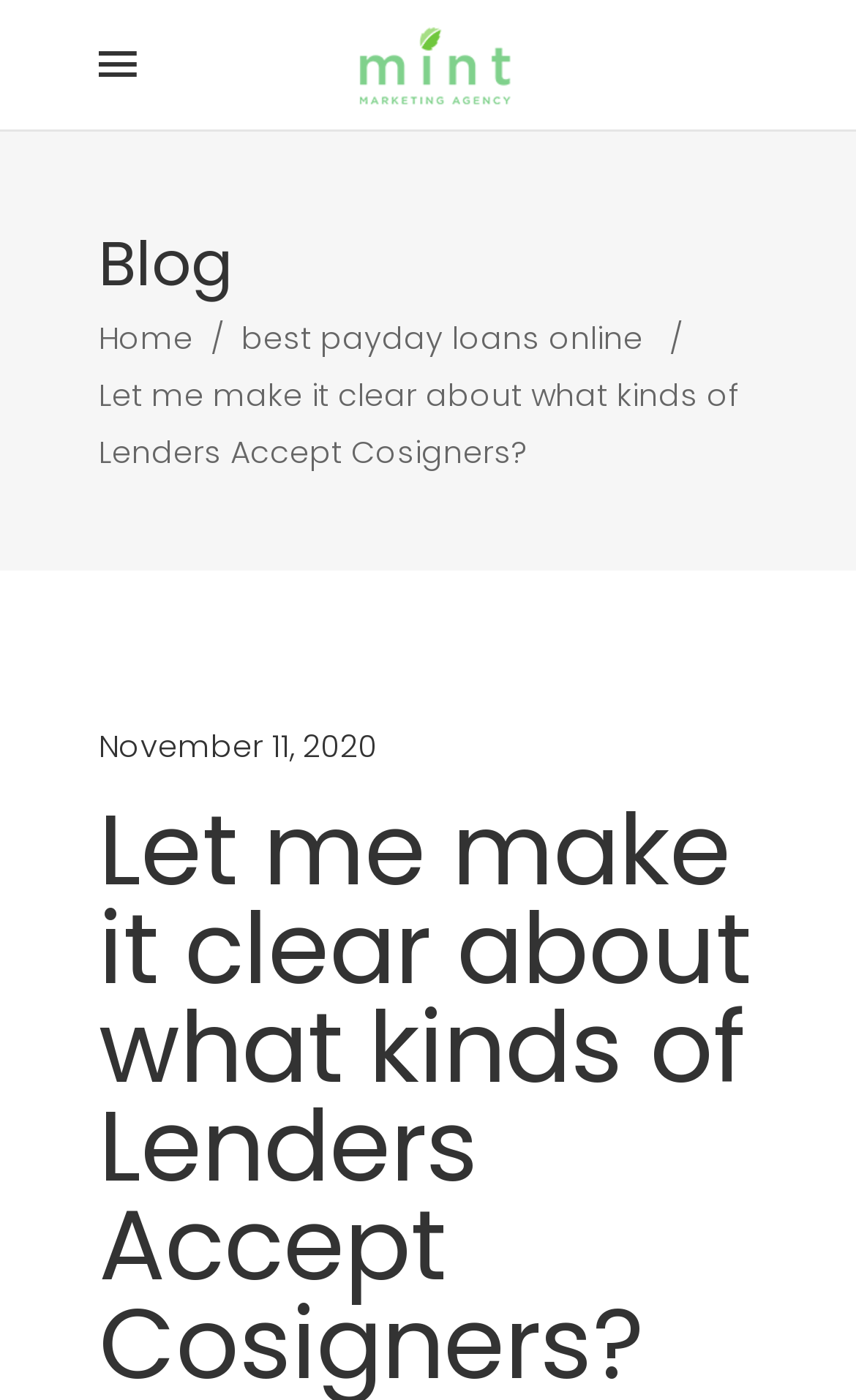Describe the webpage in detail, including text, images, and layout.

The webpage appears to be a blog article from Mint, with a focus on lenders that accept cosigners. At the top left corner, there is a small icon () and a mobile logo, which is an image. Below these elements, there is a layout table that spans most of the width of the page.

On the top left side of this table, there is a heading that reads "Blog". Below this heading, there is another layout table that contains a navigation menu. This menu has three items: "Home", a separator (), and "best payday loans online". The "Home" link is positioned to the left of the separator, and the "best payday loans online" link is to the right.

Below the navigation menu, there is a title that reads "Let me make it clear about what kinds of Lenders Accept Cosigners?", which is a summary of the article's content. This title is followed by a link that indicates the publication date, "November 11, 2020".

The main content of the article is headed by a larger heading that repeats the title, "Let me make it clear about what kinds of Lenders Accept Cosigners?". This heading is positioned near the top center of the page, and the article's content likely follows below it.